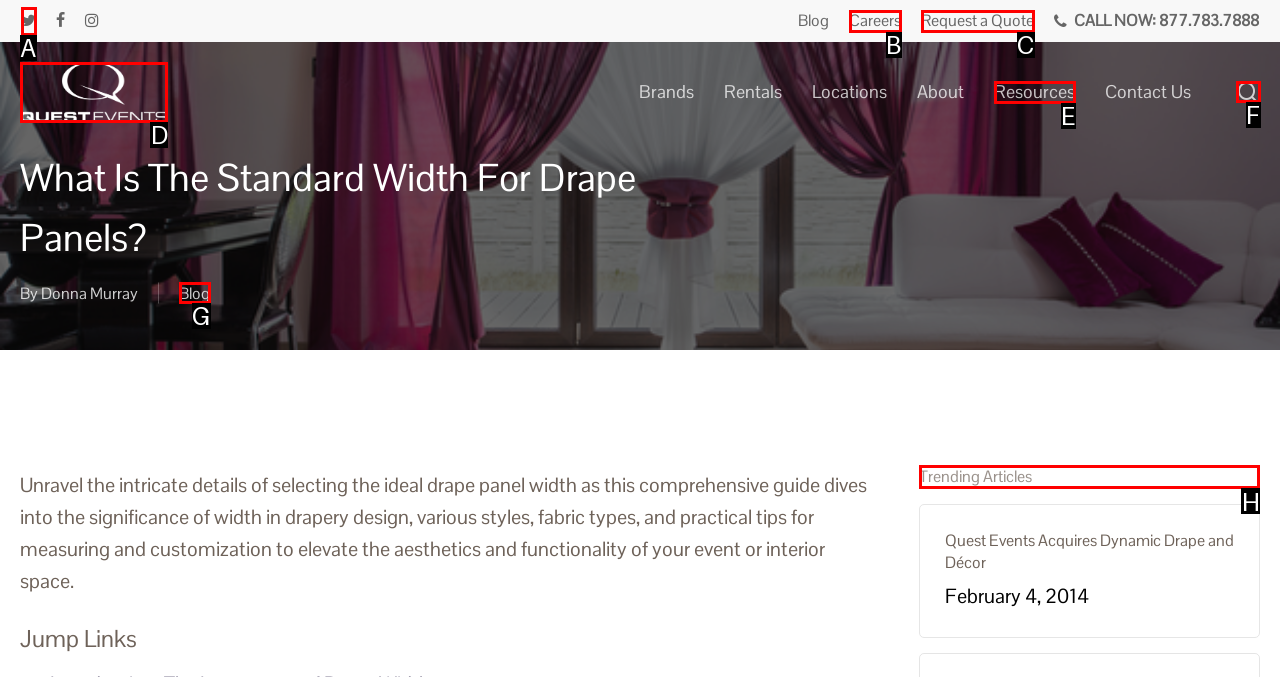Point out which UI element to click to complete this task: Explore trending articles
Answer with the letter corresponding to the right option from the available choices.

H